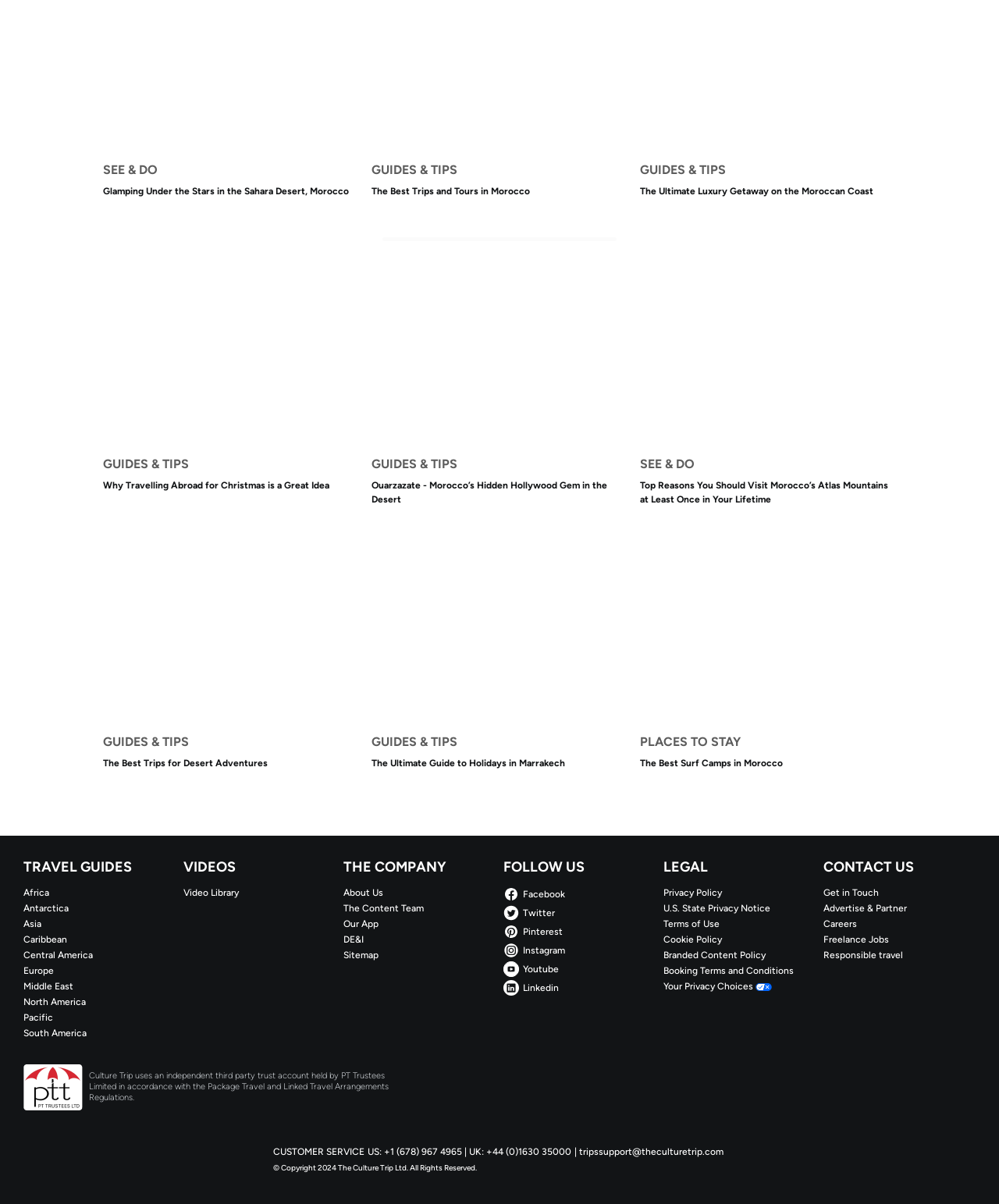How can users contact the company?
Answer the question with just one word or phrase using the image.

Through phone or email